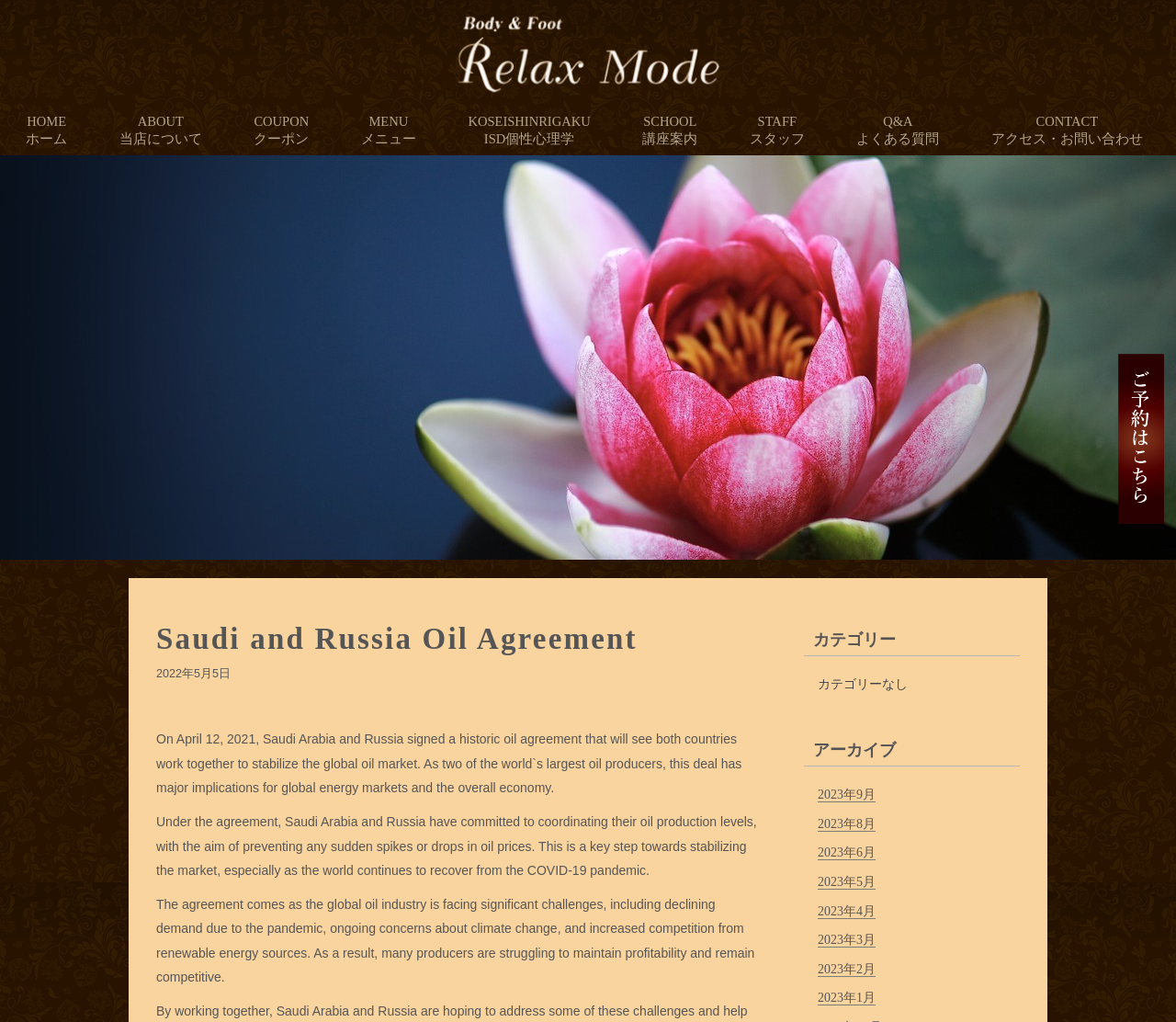What is the purpose of the 'KOSEISHINRIGAKU ISD個性心理学' link?
Based on the content of the image, thoroughly explain and answer the question.

The 'KOSEISHINRIGAKU ISD個性心理学' link is located in the main menu and appears to be related to individual psychology. By clicking on this link, users can likely learn more about this topic and how it relates to the massage salon's services.